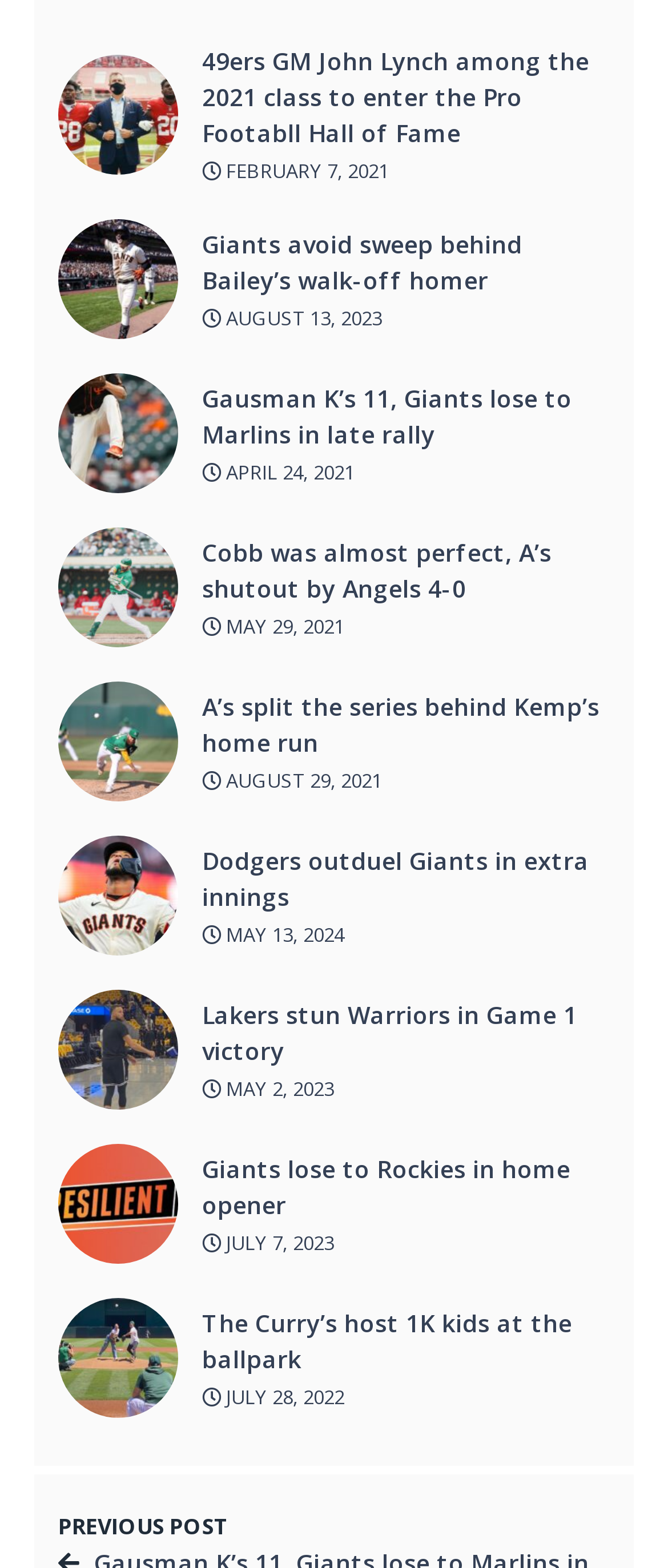Specify the bounding box coordinates of the element's area that should be clicked to execute the given instruction: "Return to top". The coordinates should be four float numbers between 0 and 1, i.e., [left, top, right, bottom].

None